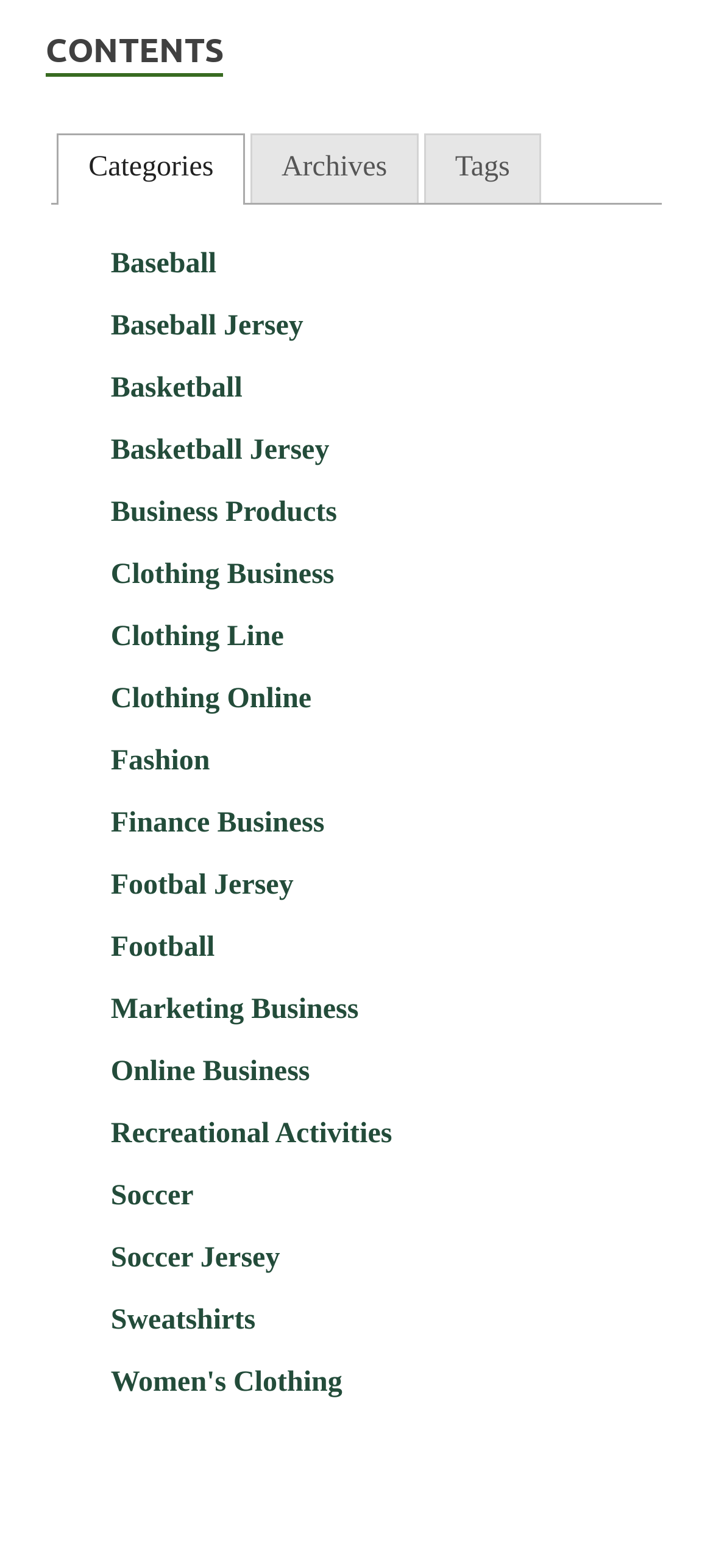Determine the bounding box coordinates of the region I should click to achieve the following instruction: "Explore the Soccer Jersey link". Ensure the bounding box coordinates are four float numbers between 0 and 1, i.e., [left, top, right, bottom].

[0.155, 0.792, 0.393, 0.812]